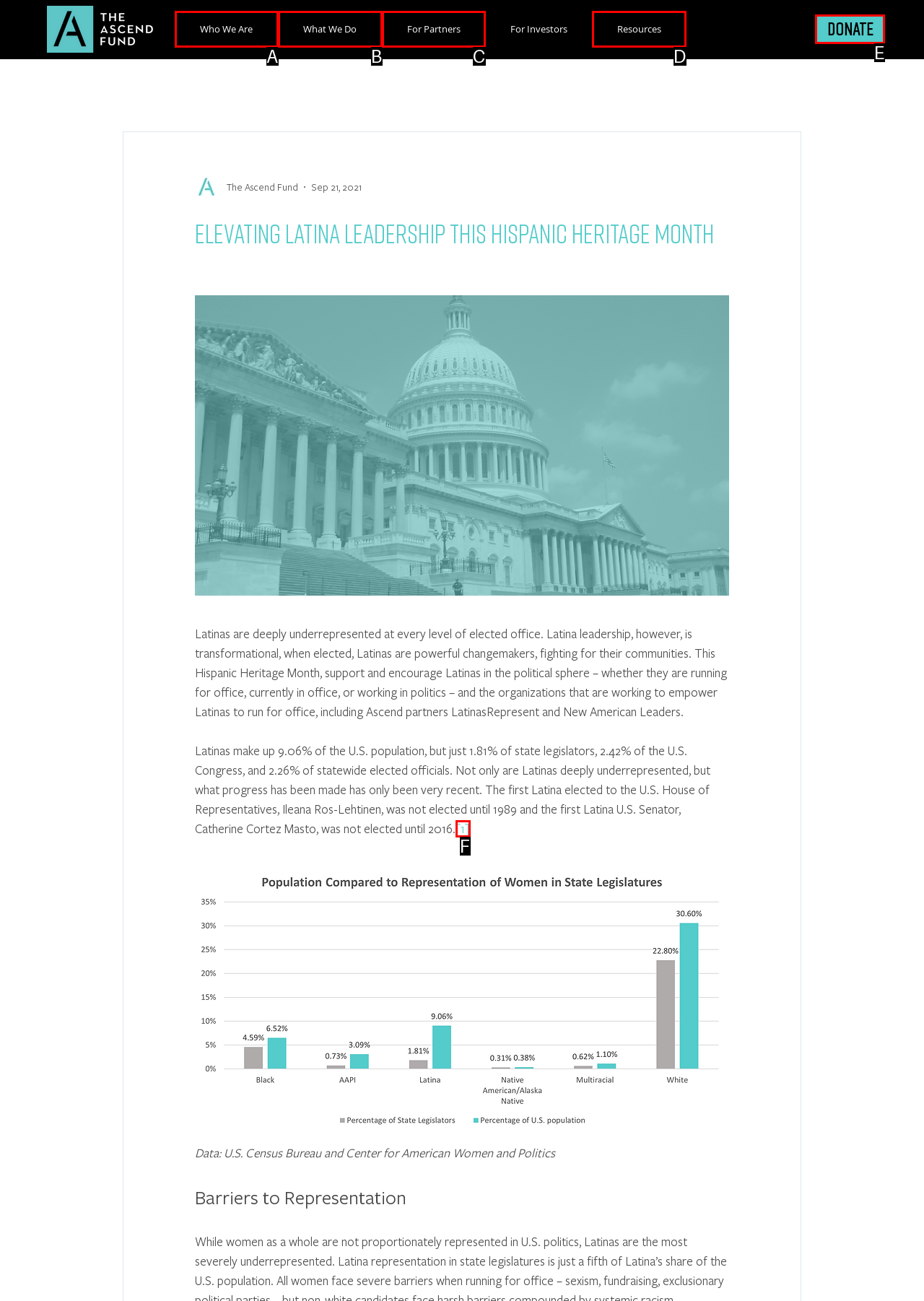Based on the given description: [1], determine which HTML element is the best match. Respond with the letter of the chosen option.

F